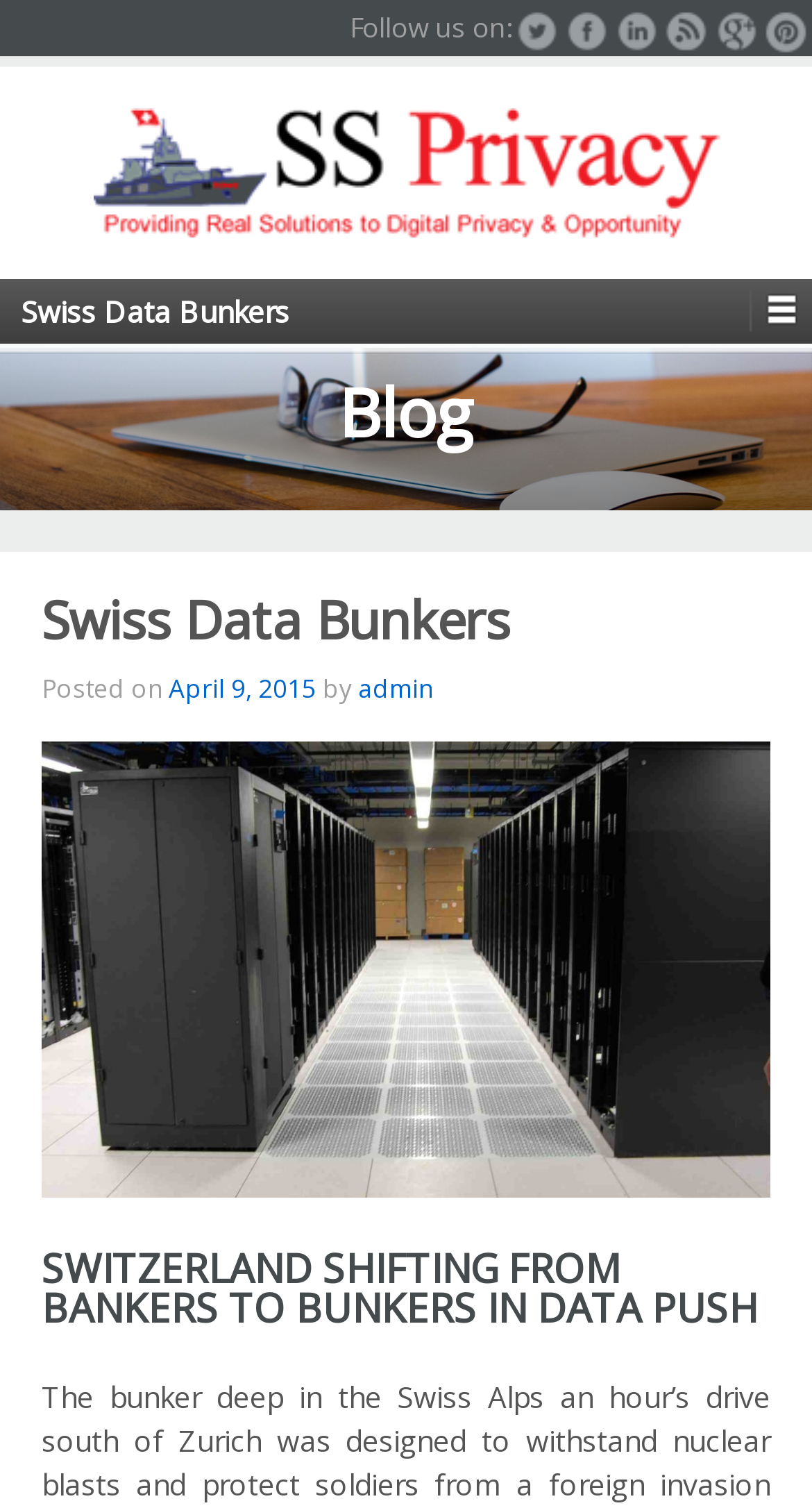What is the topic of the blog post?
Using the information from the image, provide a comprehensive answer to the question.

I determined the answer by reading the main heading of the blog post, which is displayed prominently on the webpage.